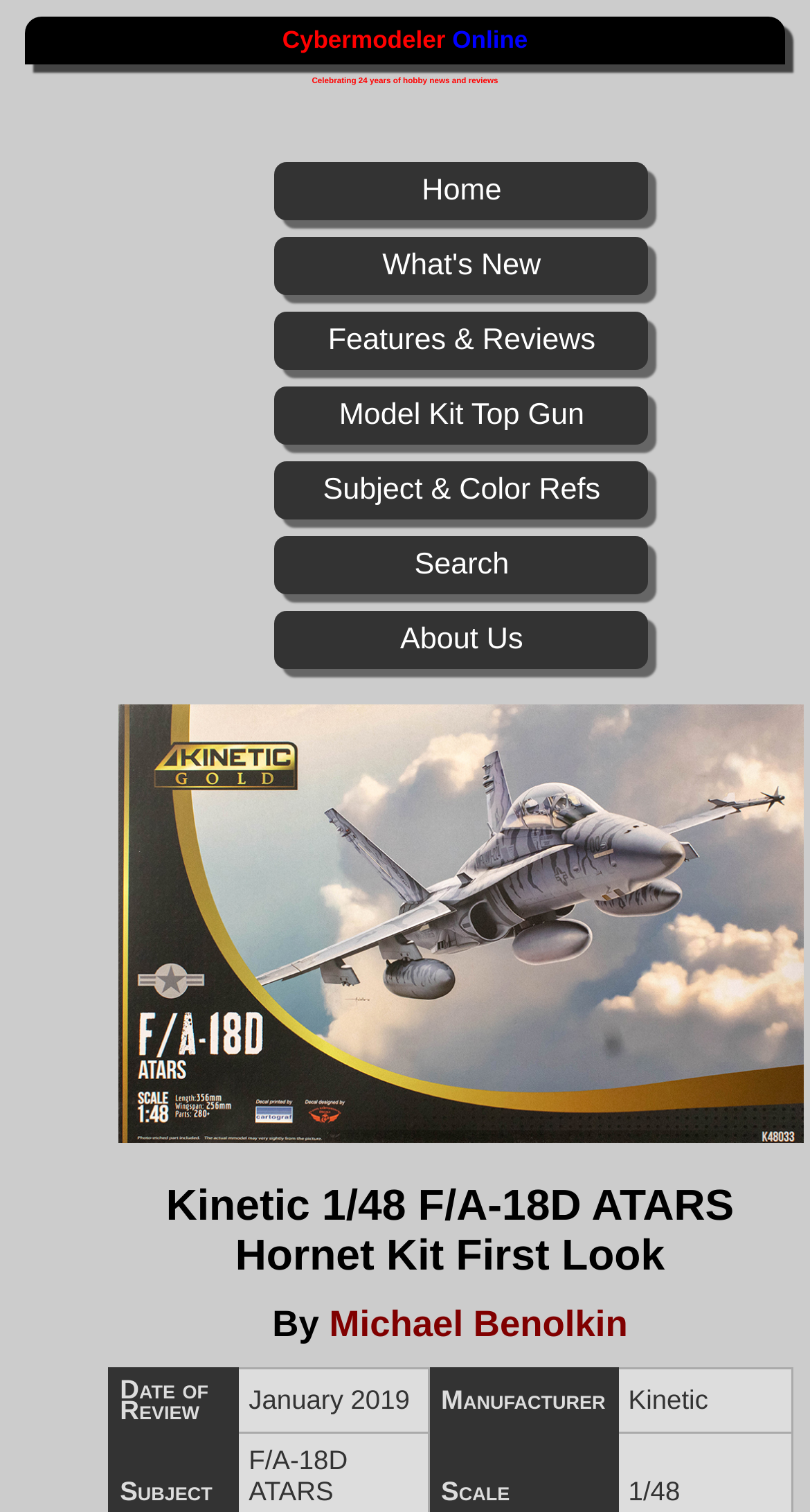Locate the bounding box coordinates of the element you need to click to accomplish the task described by this instruction: "Go to previous post".

None